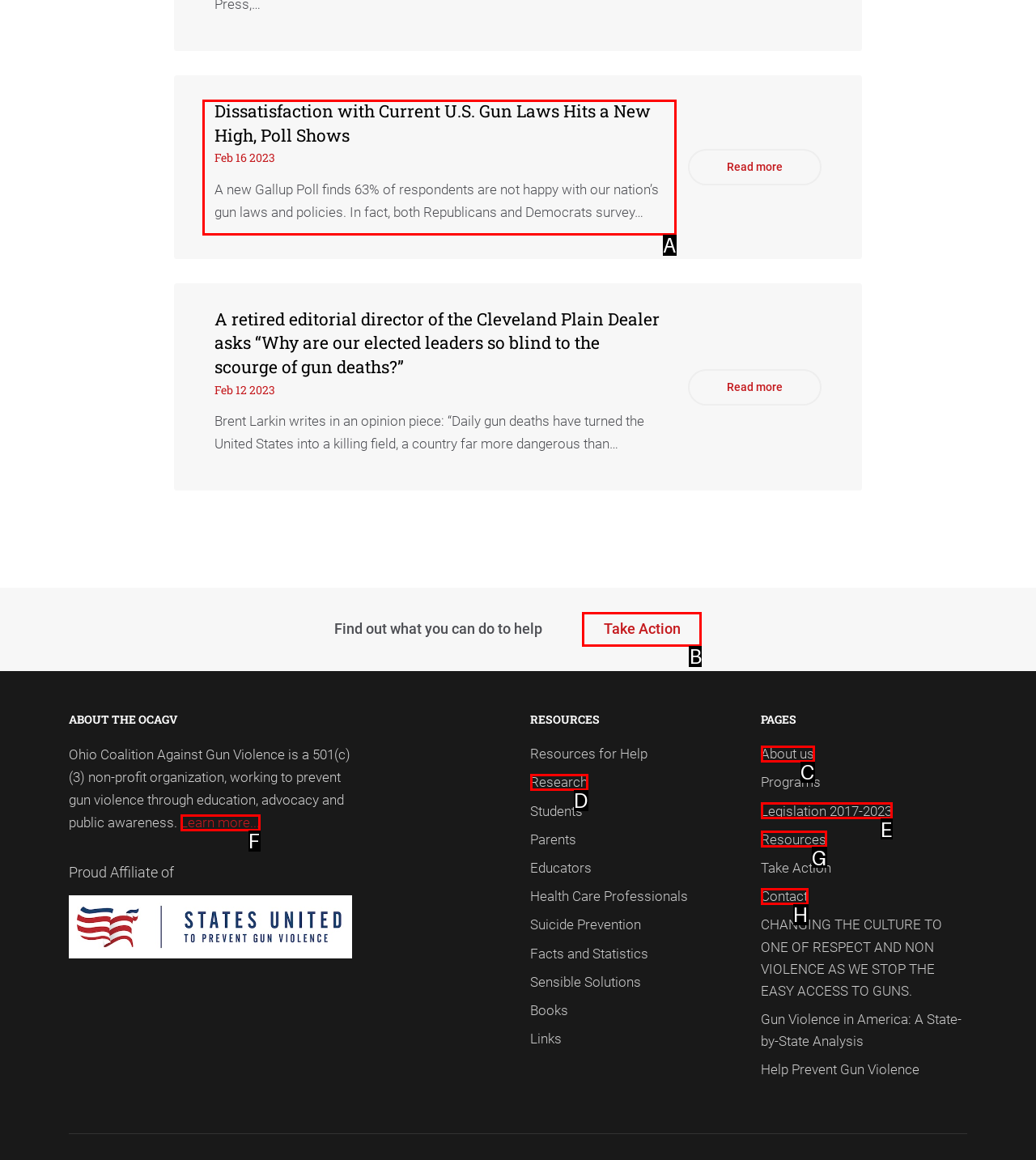For the given instruction: Take action to help prevent gun violence, determine which boxed UI element should be clicked. Answer with the letter of the corresponding option directly.

B